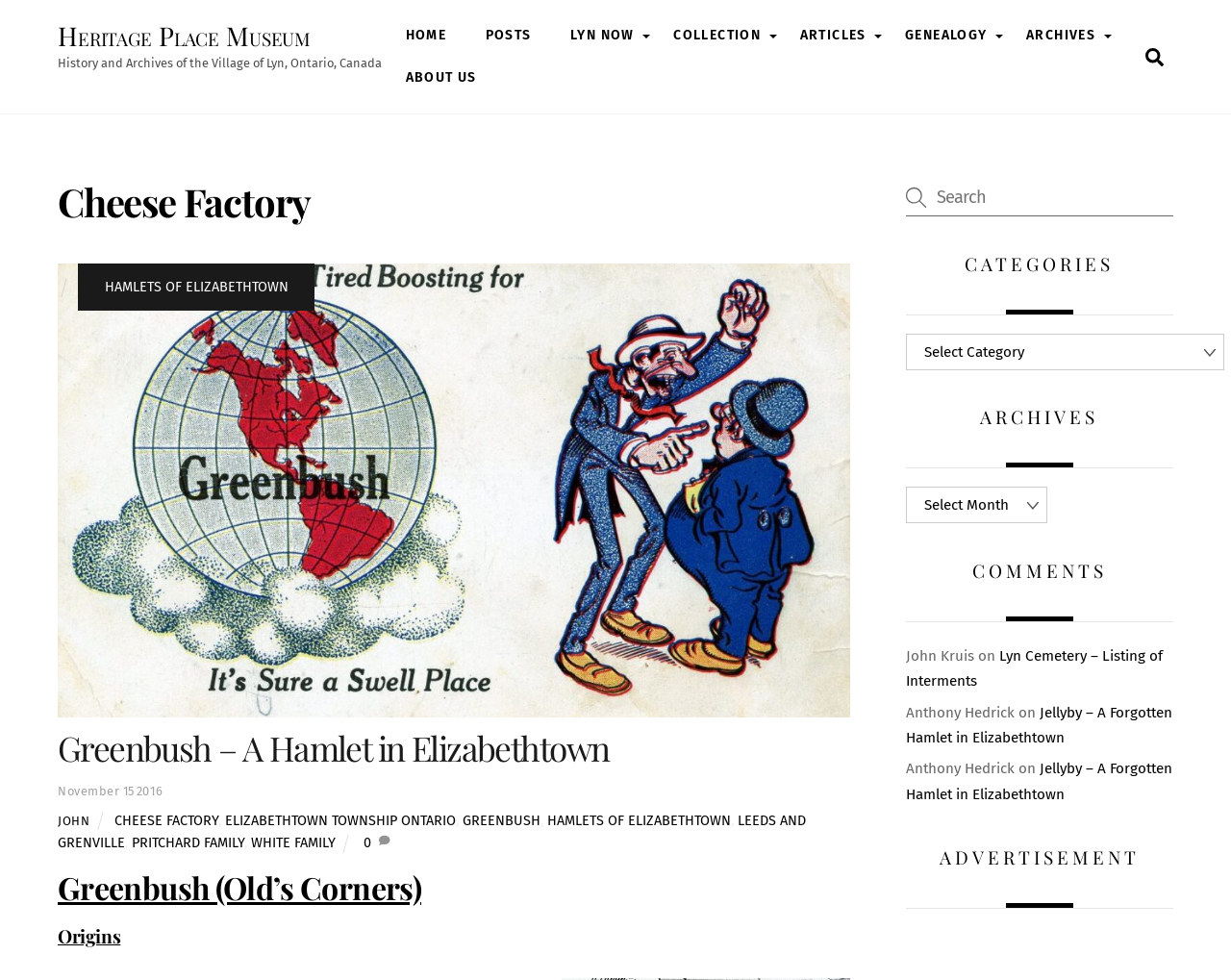What is the purpose of the search bar?
Provide an in-depth and detailed explanation in response to the question.

The search bar is located at the top right of the webpage, and it has a magnifying glass icon and a placeholder text 'Search'. This suggests that the purpose of the search bar is to allow users to search for specific content on the website.